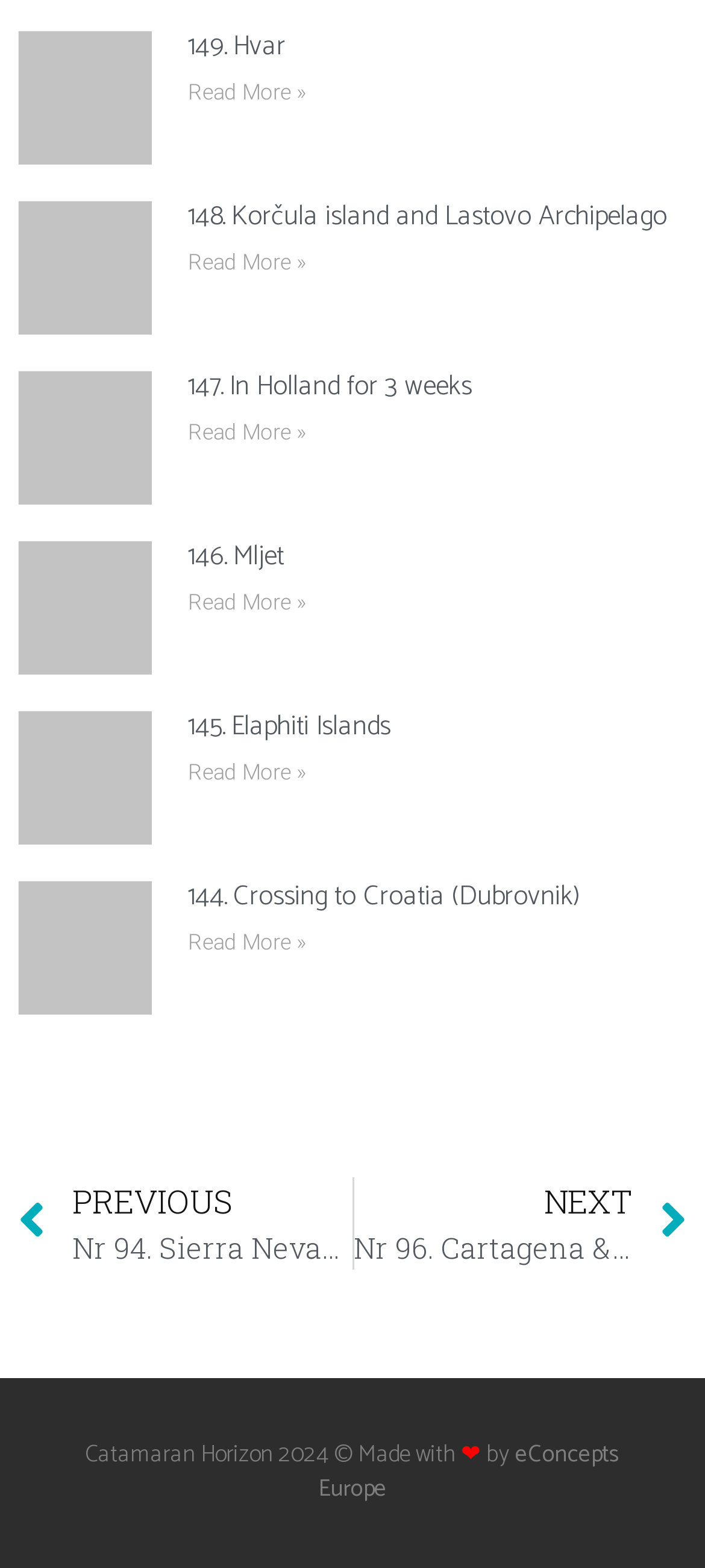Given the description of the UI element: "Menu", predict the bounding box coordinates in the form of [left, top, right, bottom], with each value being a float between 0 and 1.

None